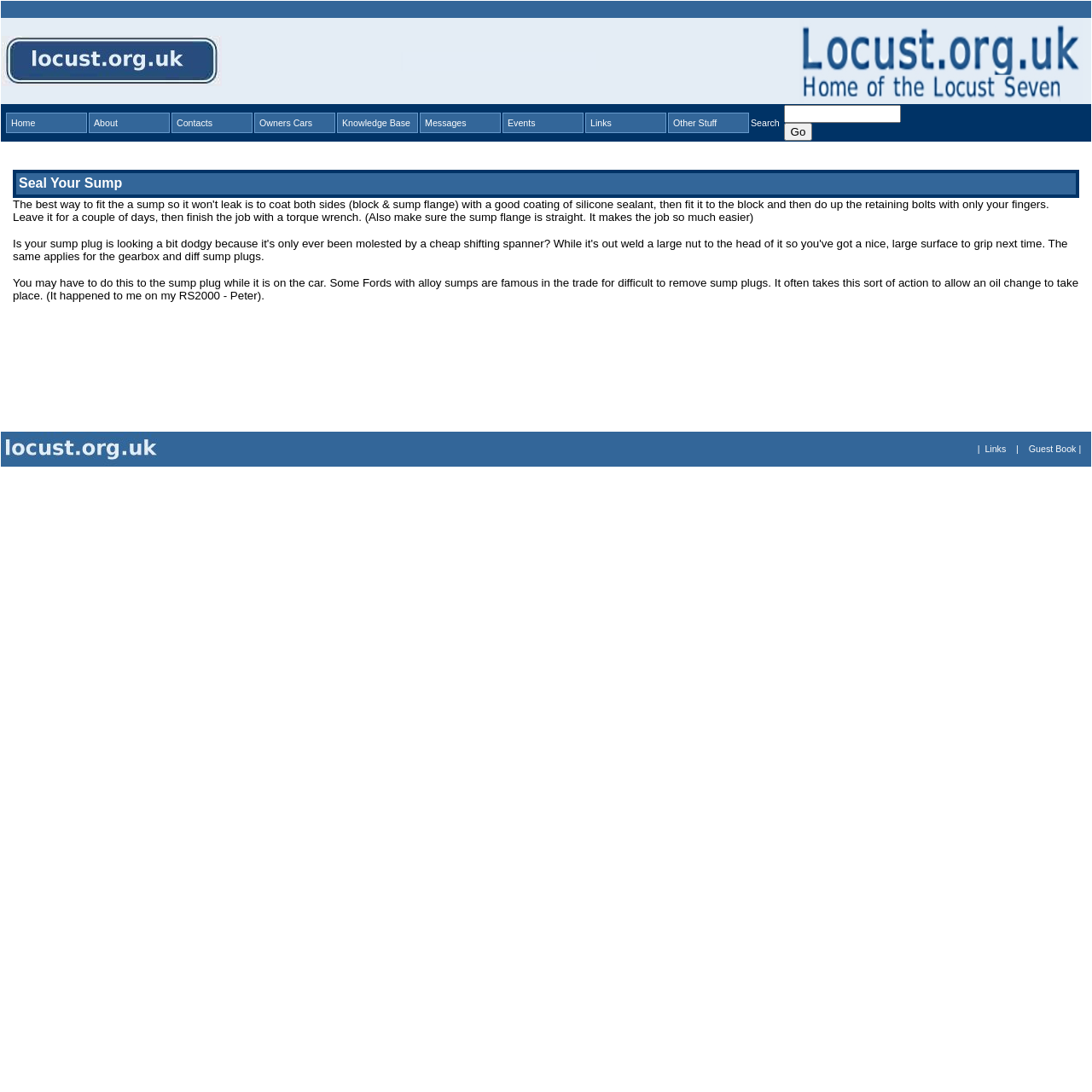From the webpage screenshot, predict the bounding box of the UI element that matches this description: "alt="Join Now!"".

[0.367, 0.054, 0.546, 0.067]